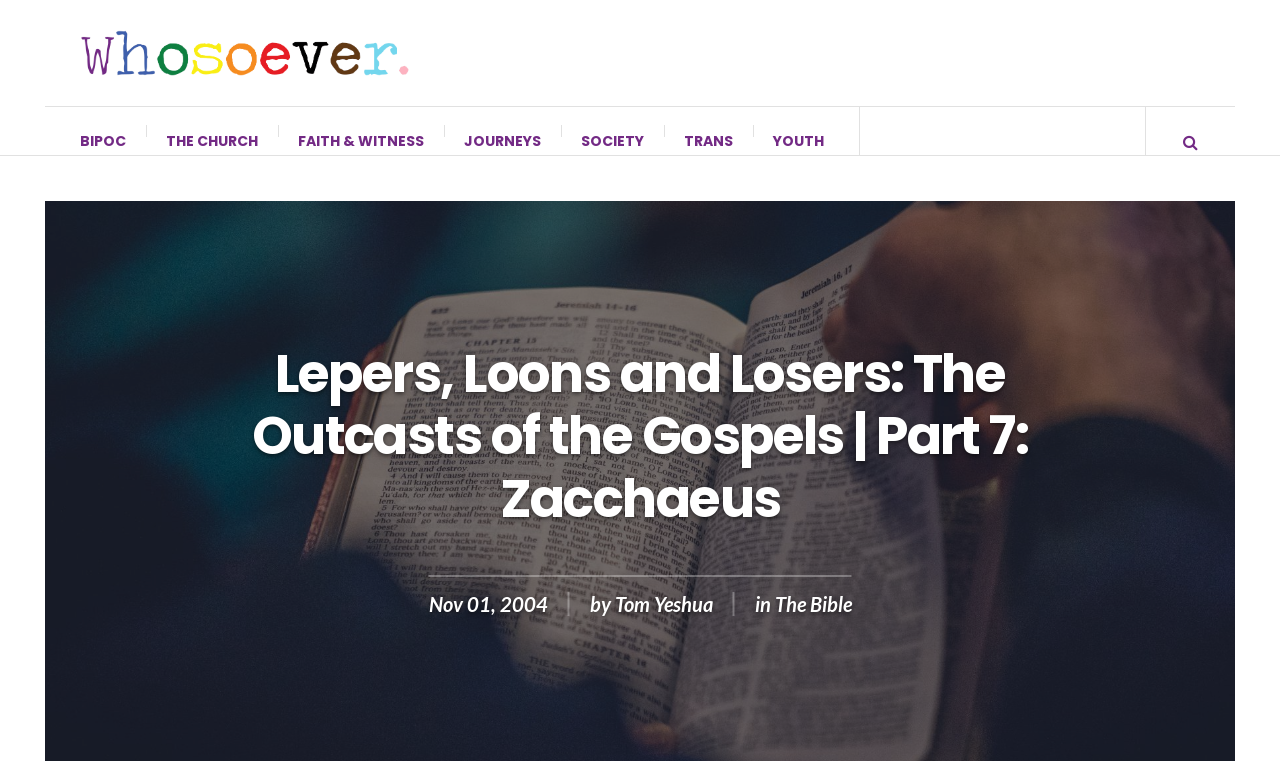Please specify the bounding box coordinates of the clickable section necessary to execute the following command: "read articles by Tom Yeshua".

[0.48, 0.785, 0.557, 0.815]